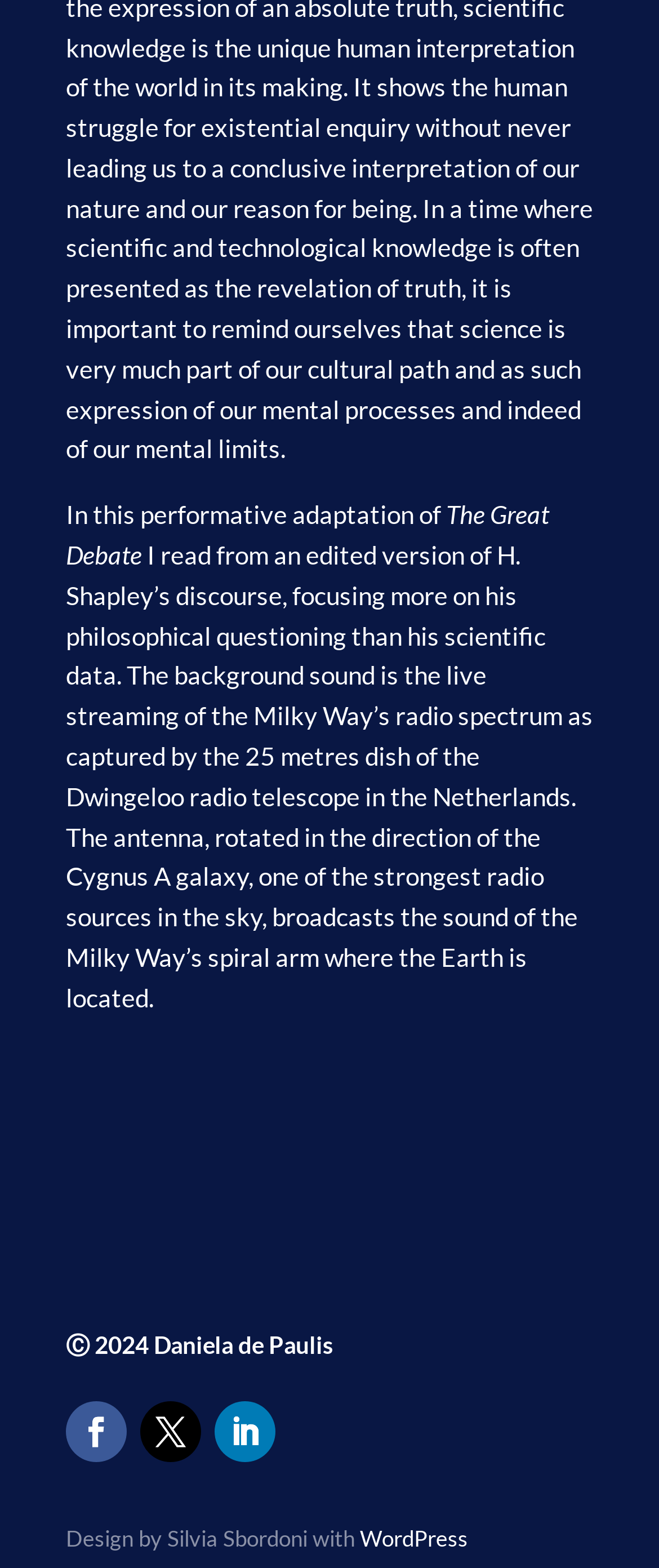What is the name of the galaxy mentioned?
Please ensure your answer to the question is detailed and covers all necessary aspects.

The galaxy mentioned is Cygnus A, which is one of the strongest radio sources in the sky, as stated in the StaticText element with OCR text 'The antenna, rotated in the direction of the Cygnus A galaxy, one of the strongest radio sources in the sky, broadcasts the sound of the Milky Way’s spiral arm where the Earth is located.'